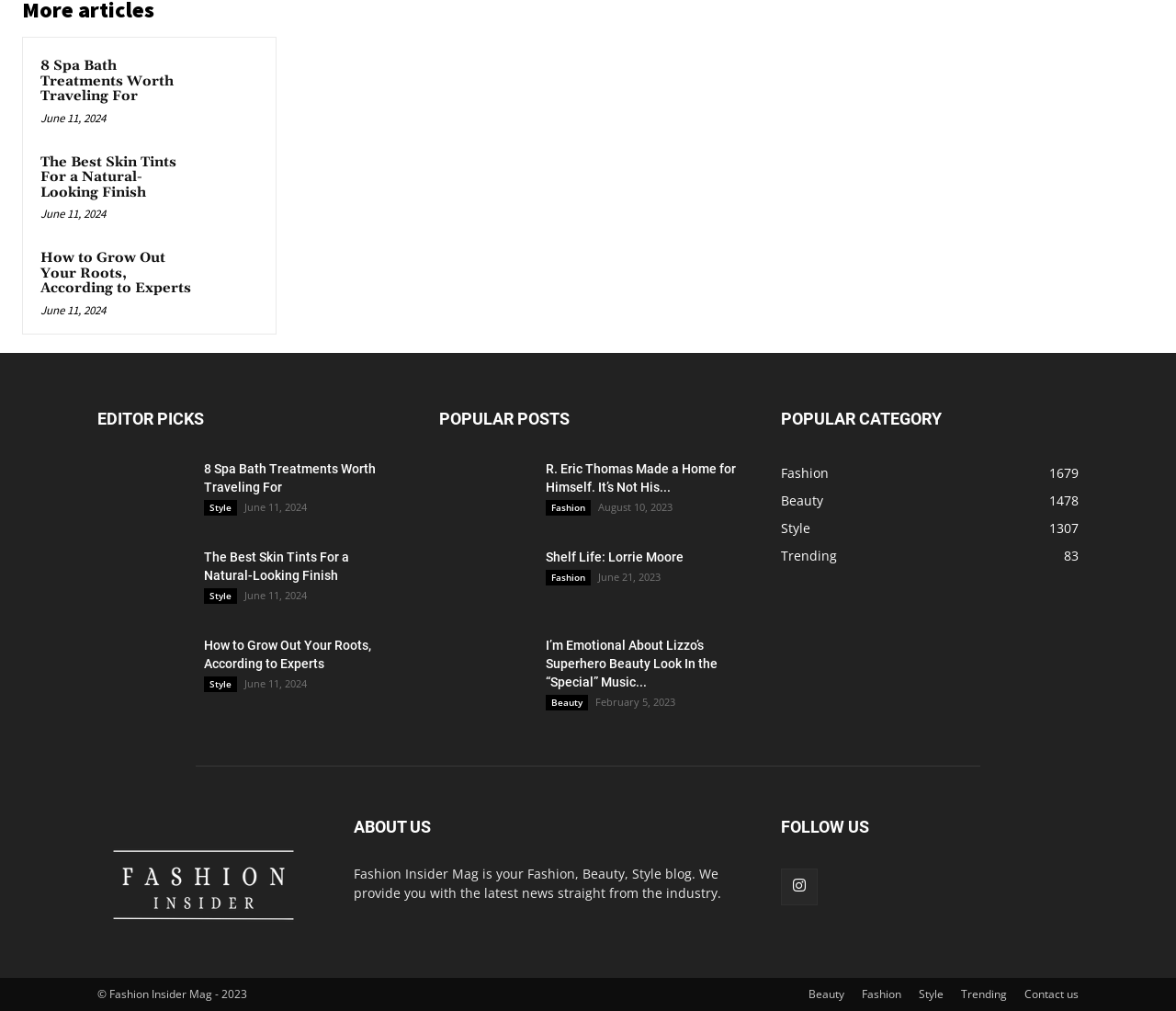What is the date of the post 'R. Eric Thomas Made a Home for Himself. It’s Not His...'?
Answer the question with a single word or phrase, referring to the image.

August 10, 2023